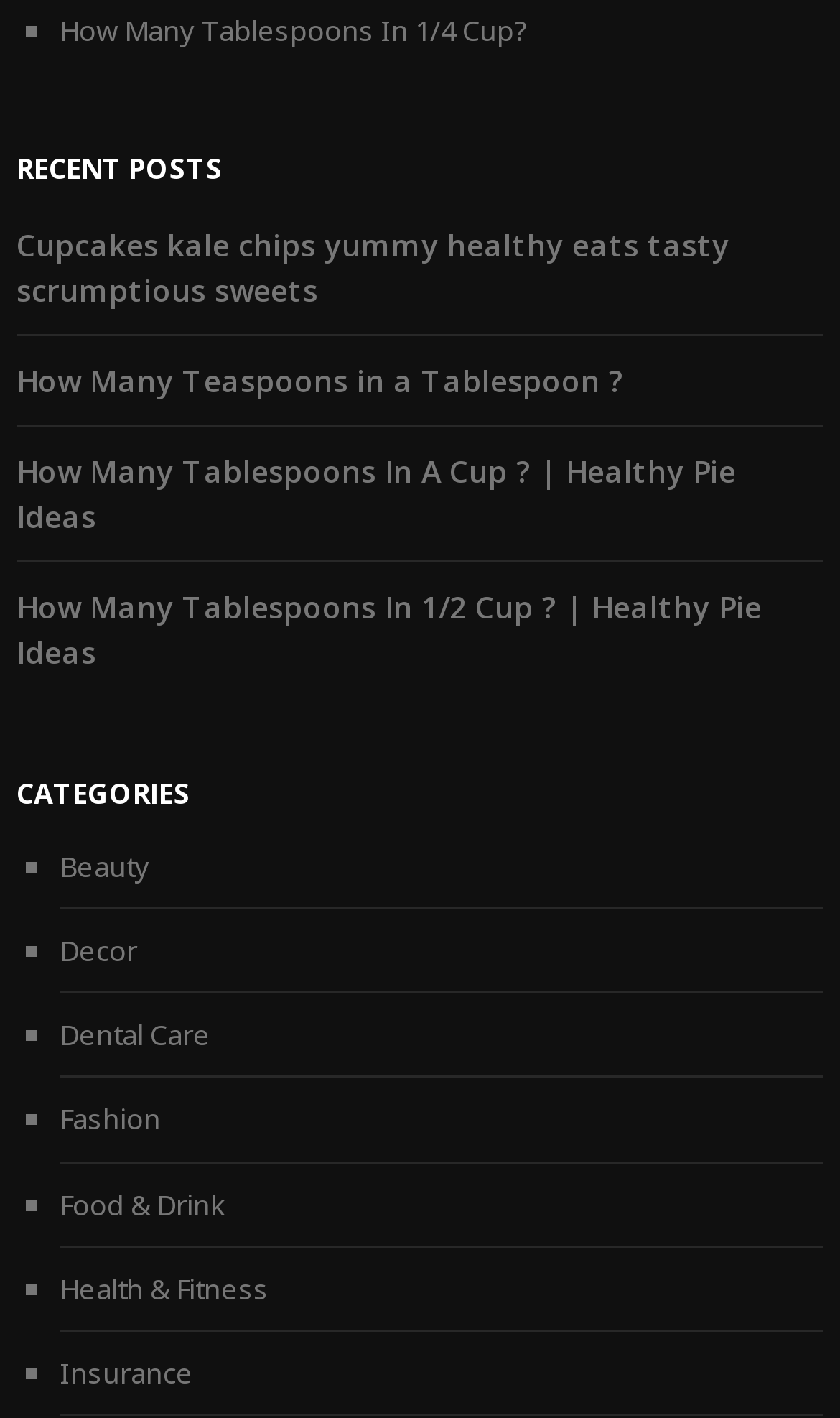What is the category of 'Cupcakes kale chips yummy healthy eats tasty scrumptious sweets'?
Refer to the image and respond with a one-word or short-phrase answer.

Food & Drink